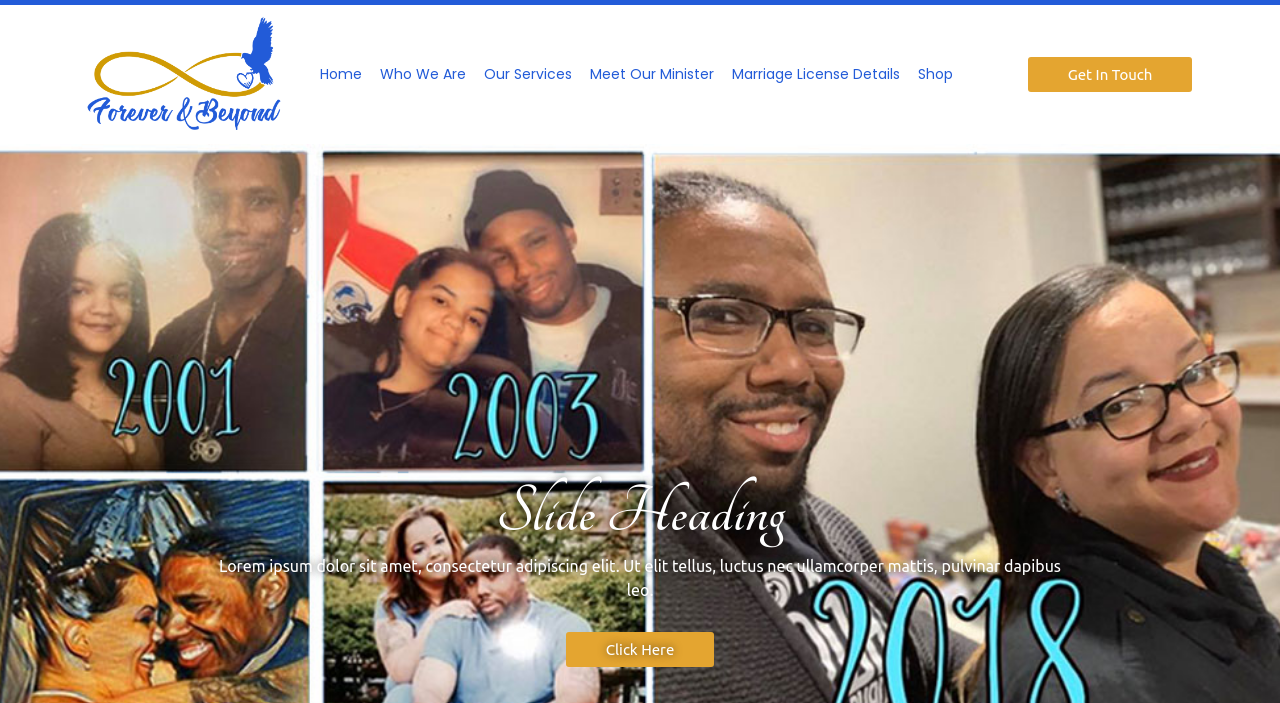Based on the image, provide a detailed and complete answer to the question: 
What is the purpose of the 'Get In Touch' link?

The 'Get In Touch' link is likely used to contact the marriage officiant, Forever & Beyond, for inquiries or to schedule a meeting. This link is located at the top-right corner of the webpage.